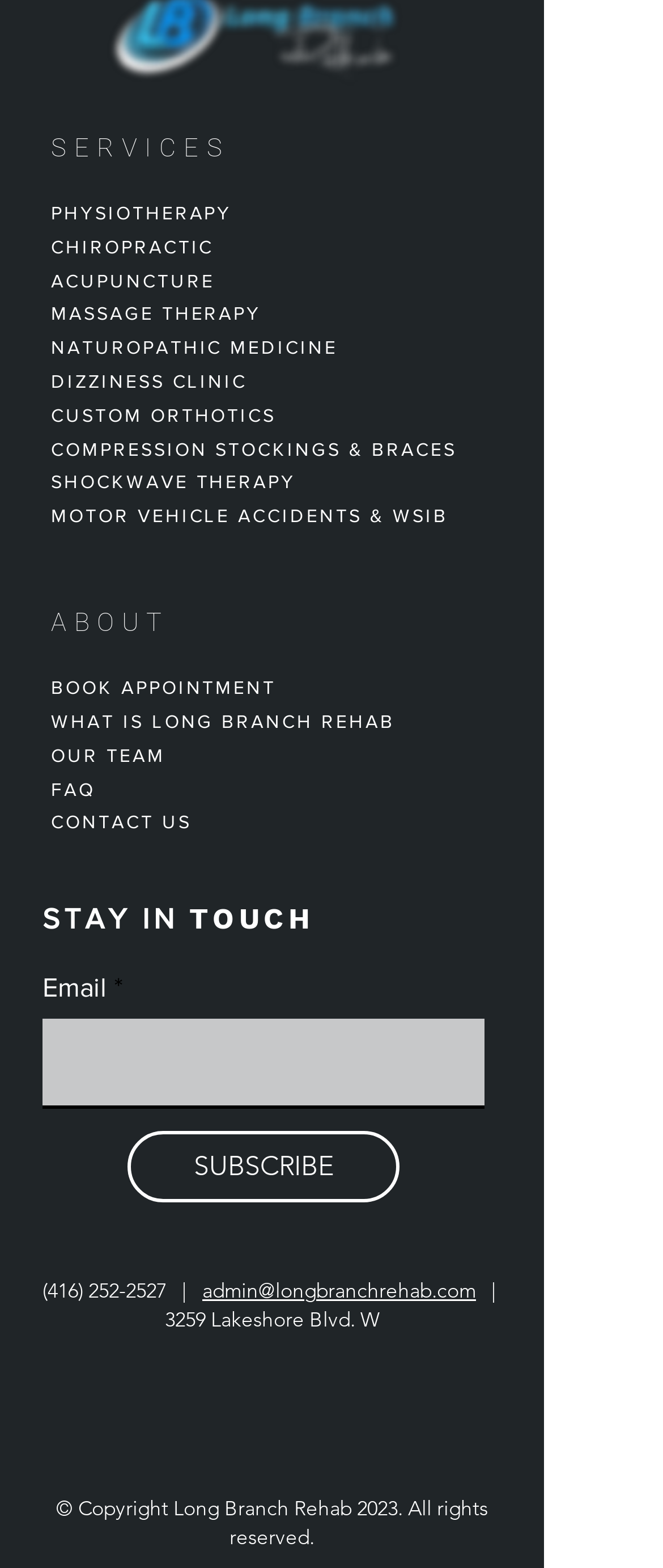Provide your answer to the question using just one word or phrase: What services are offered by Long Branch Rehab?

Physiotherapy, Chiropractic, etc.